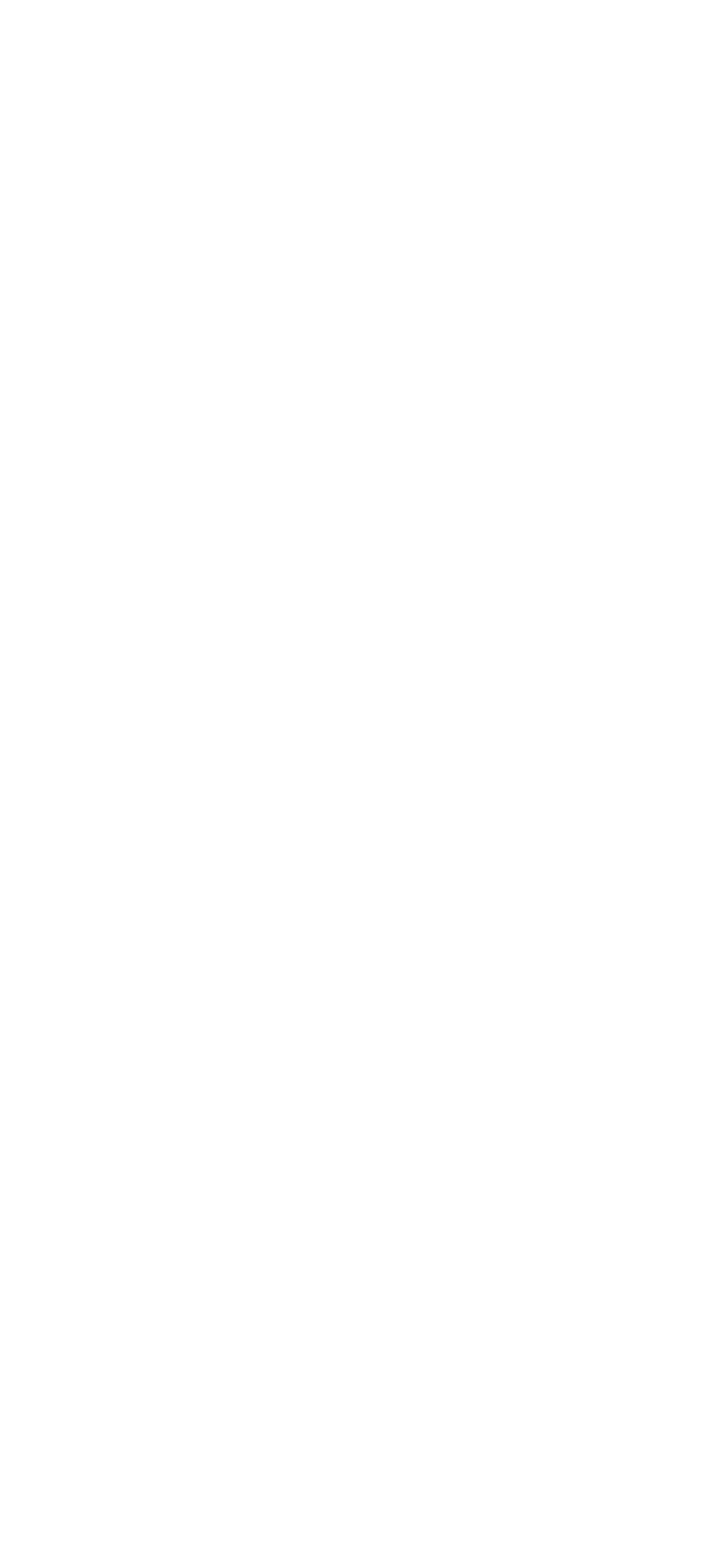Please answer the following question using a single word or phrase: 
What is the last link under the 'Resources' heading?

Contact Us